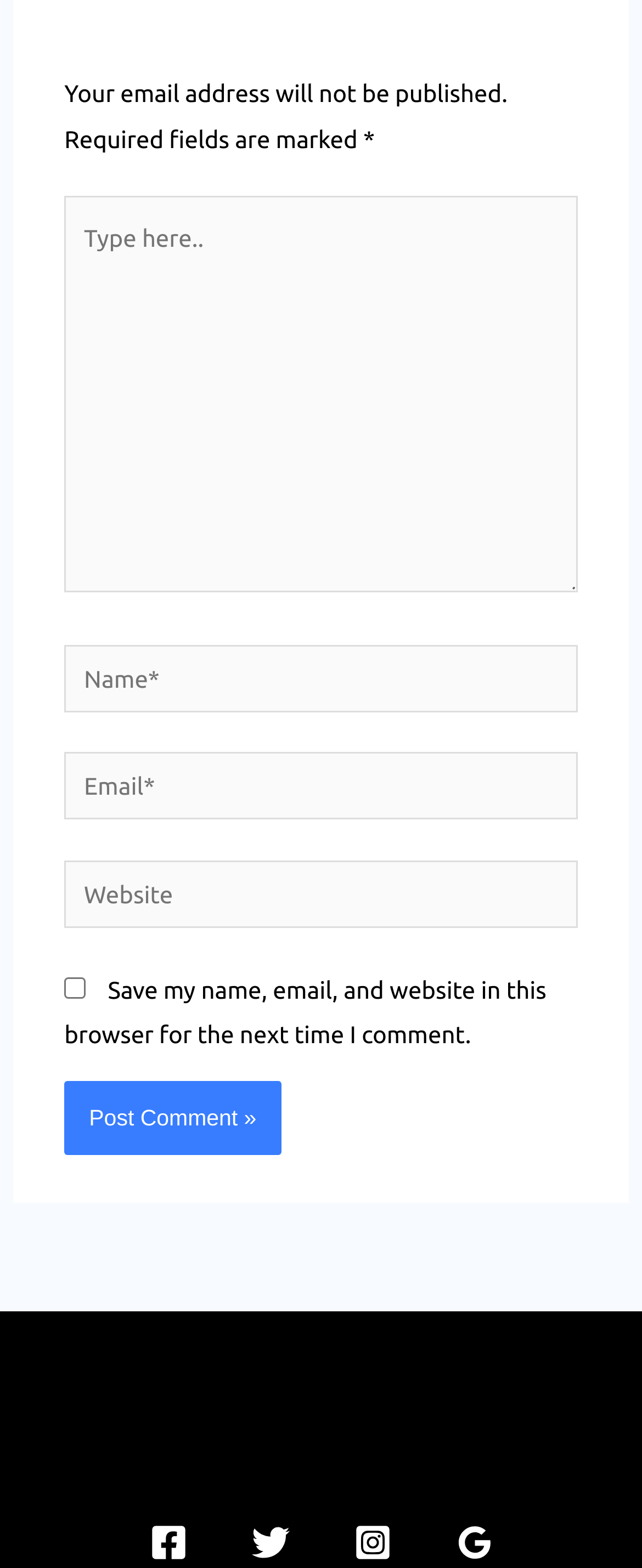Show the bounding box coordinates for the element that needs to be clicked to execute the following instruction: "Type your comment". Provide the coordinates in the form of four float numbers between 0 and 1, i.e., [left, top, right, bottom].

[0.1, 0.125, 0.9, 0.378]